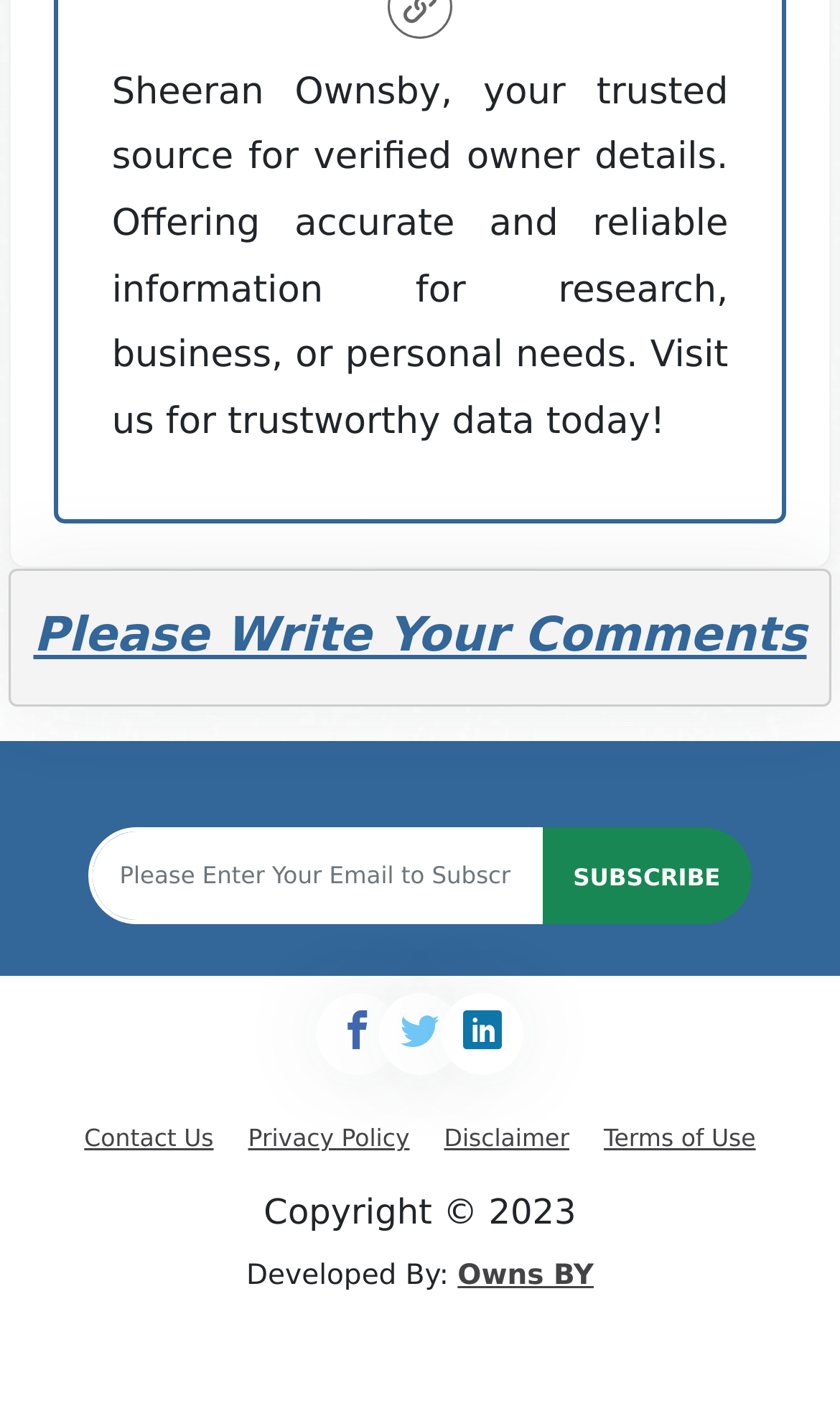Provide the bounding box coordinates in the format (top-left x, top-left y, bottom-right x, bottom-right y). All values are floating point numbers between 0 and 1. Determine the bounding box coordinate of the UI element described as: Privacy Policy

[0.295, 0.797, 0.488, 0.817]